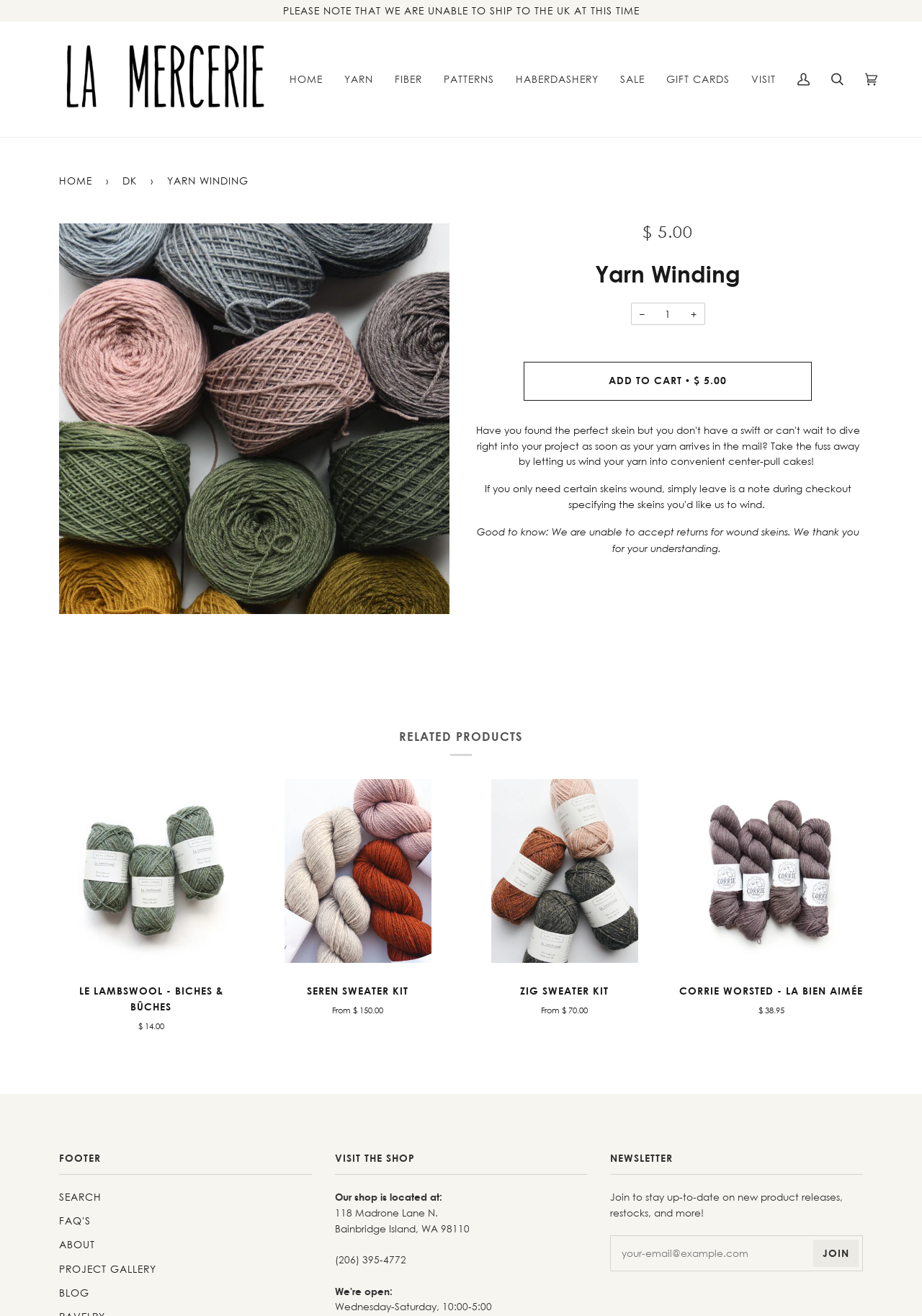Locate the bounding box coordinates of the area where you should click to accomplish the instruction: "Zoom in the image".

[0.443, 0.435, 0.488, 0.467]